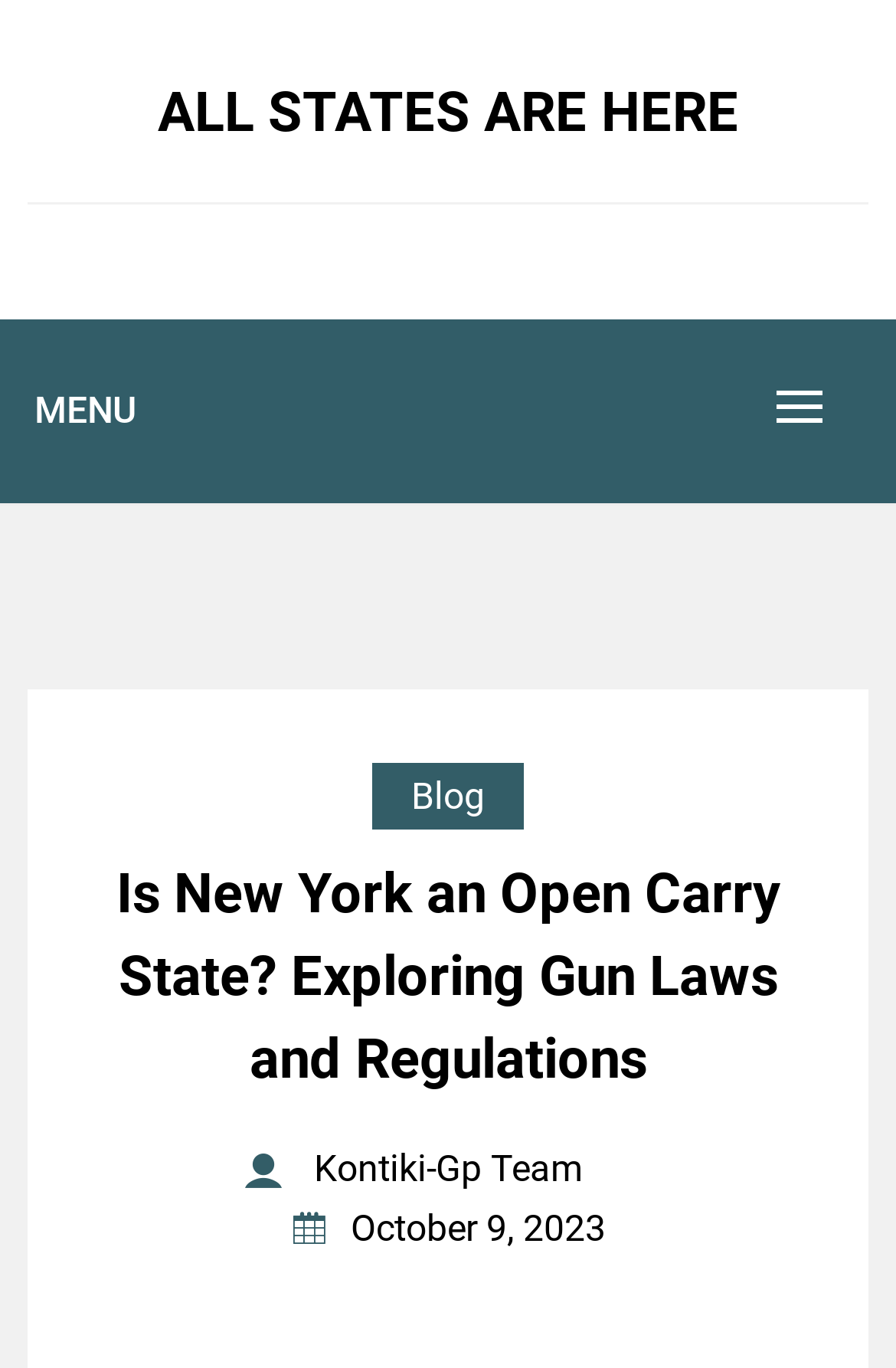Respond to the question below with a single word or phrase:
What is the name of the team mentioned?

Kontiki-Gp Team